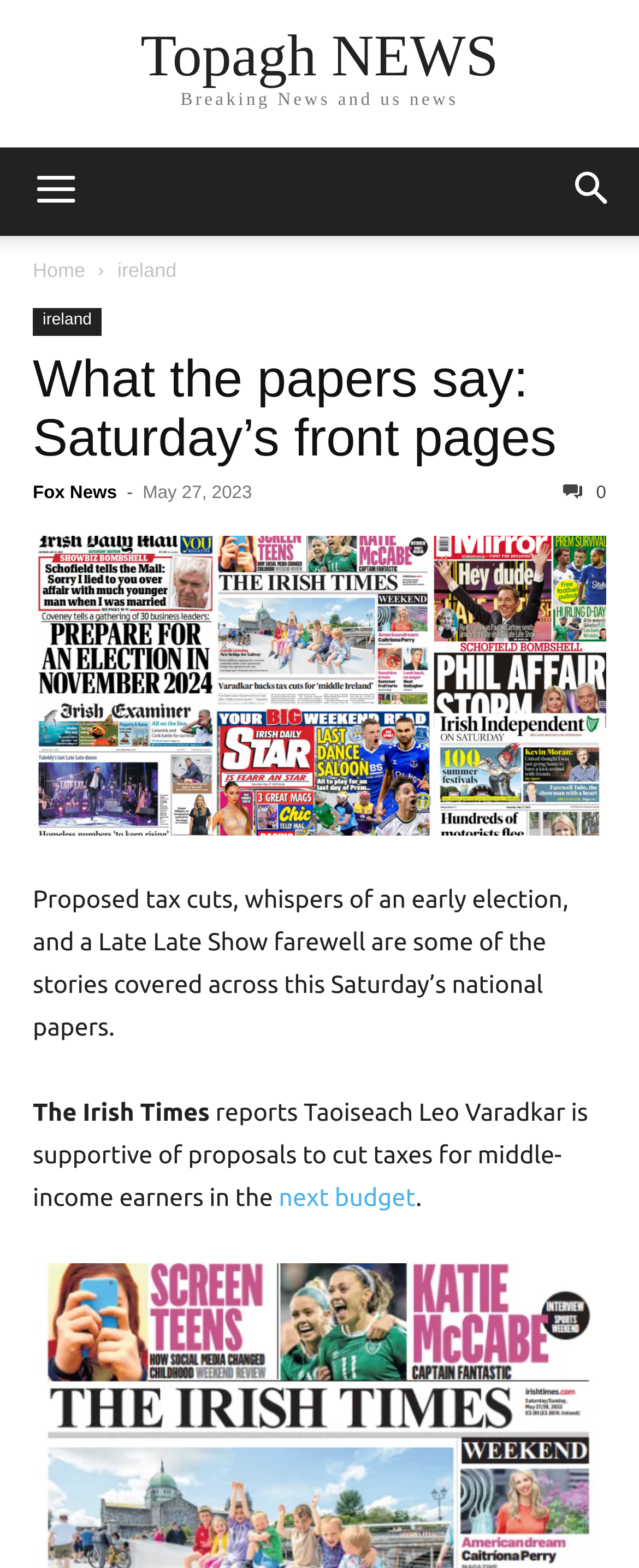From the webpage screenshot, predict the bounding box of the UI element that matches this description: "ireland".

[0.051, 0.196, 0.159, 0.214]